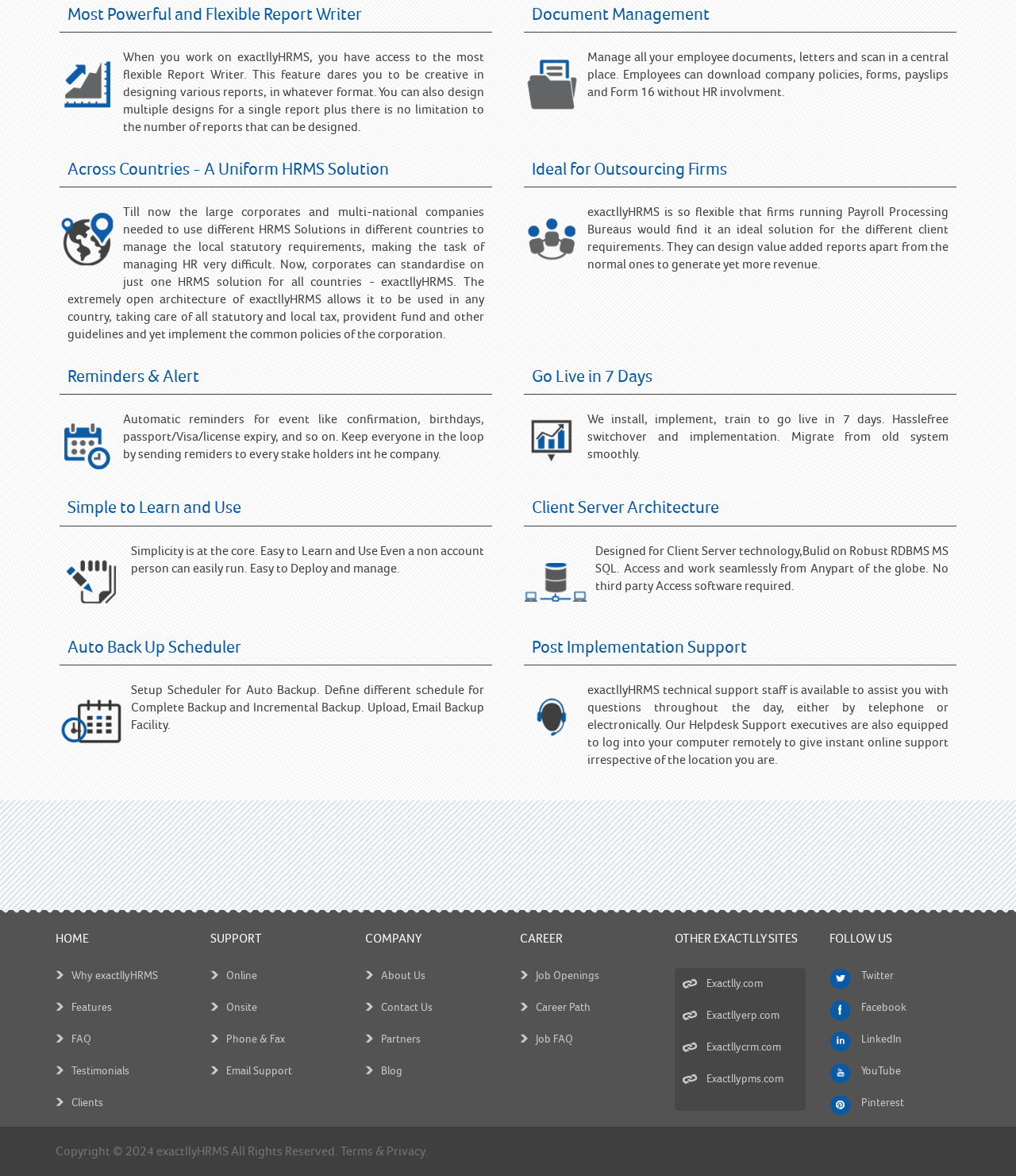Respond to the question below with a single word or phrase: What is the main feature of exactllyHRMS?

Flexible Report Writer